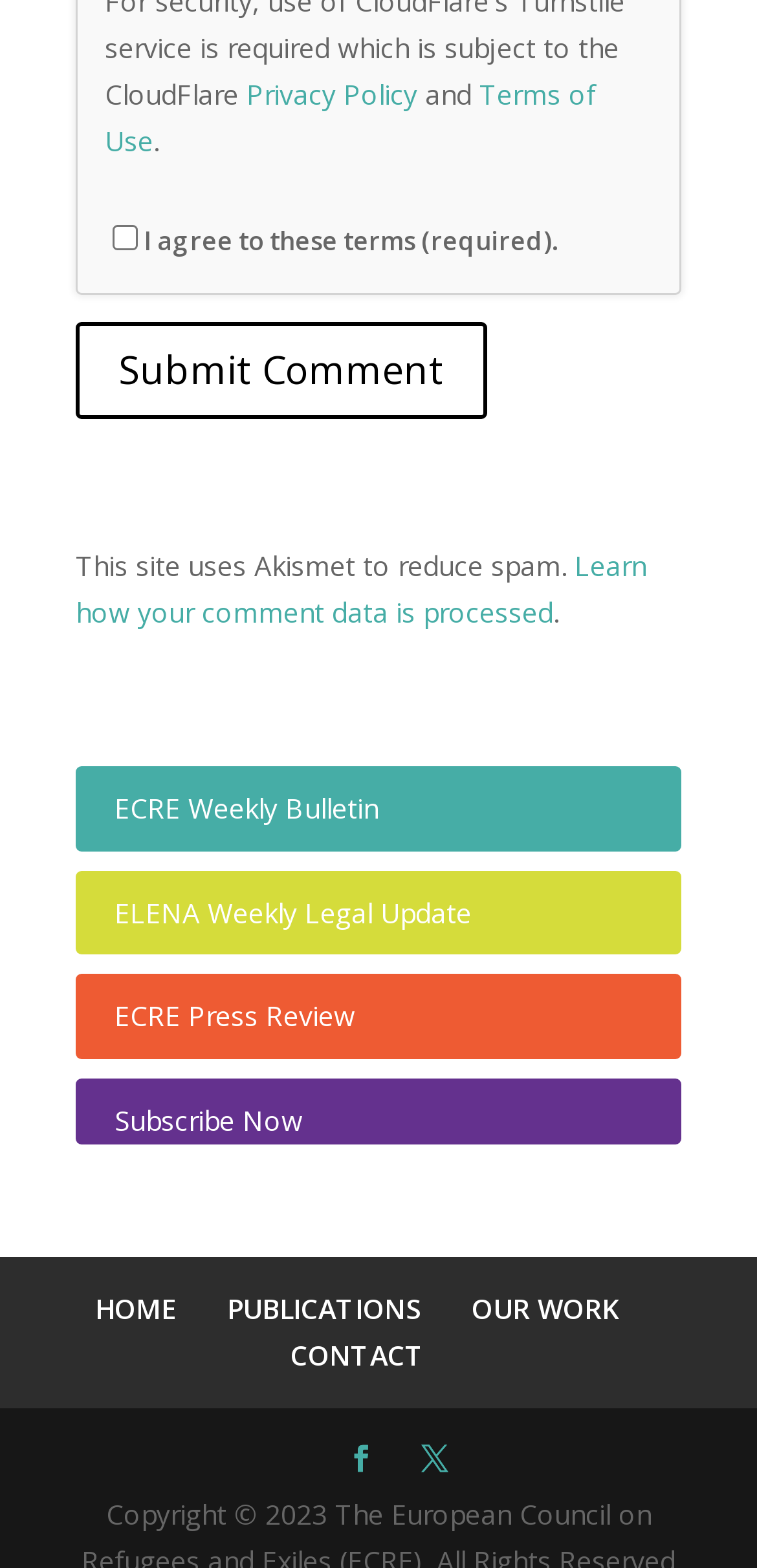Determine the bounding box coordinates of the clickable element to achieve the following action: 'Click on the 'HOME' link'. Provide the coordinates as four float values between 0 and 1, formatted as [left, top, right, bottom].

[0.126, 0.823, 0.233, 0.846]